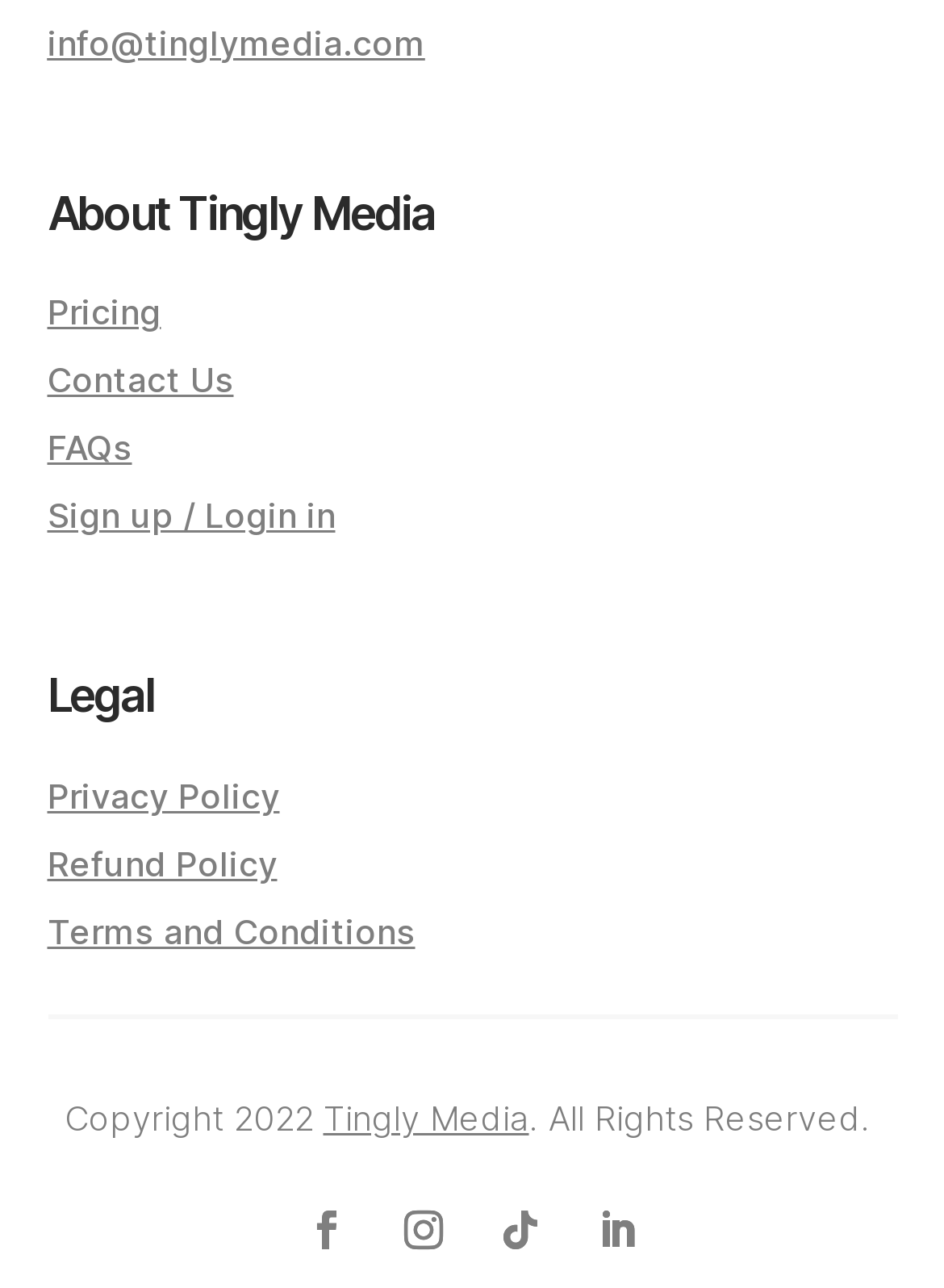Determine the bounding box of the UI element mentioned here: "Terms and Conditions". The coordinates must be in the format [left, top, right, bottom] with values ranging from 0 to 1.

[0.05, 0.707, 0.44, 0.739]